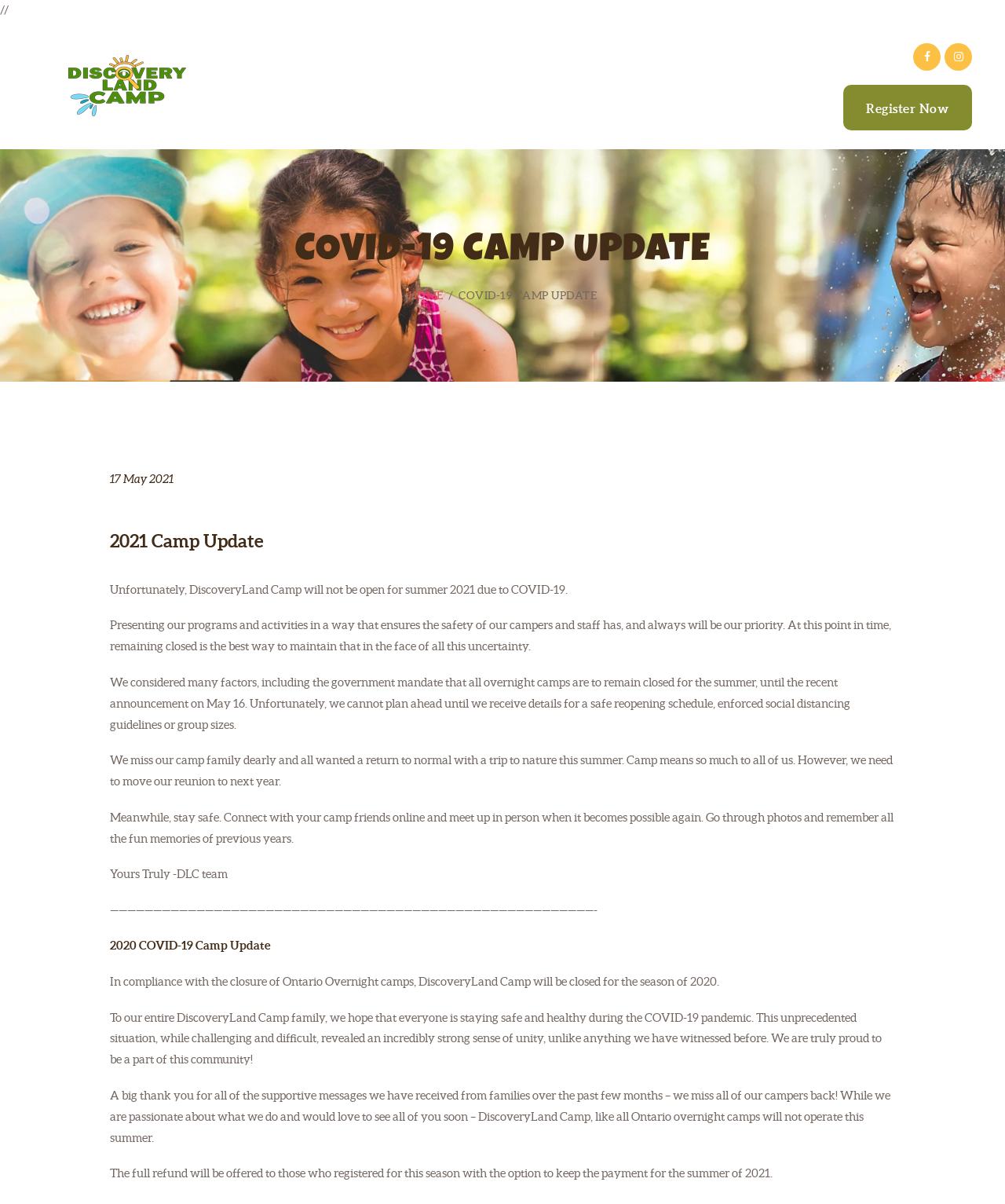Could you find the bounding box coordinates of the clickable area to complete this instruction: "Click Register Now"?

[0.839, 0.07, 0.967, 0.108]